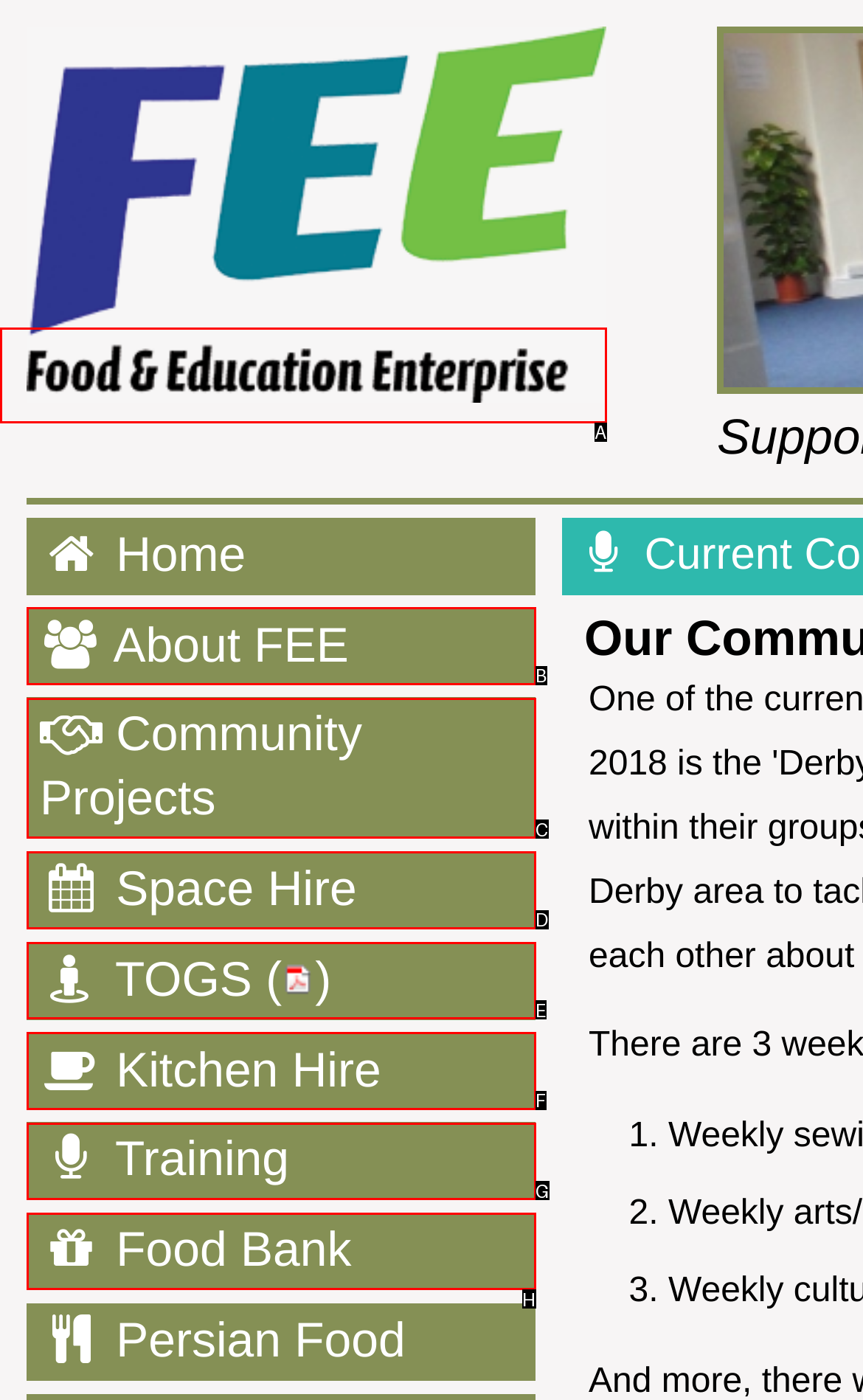Find the HTML element that matches the description provided: About FEE
Answer using the corresponding option letter.

B